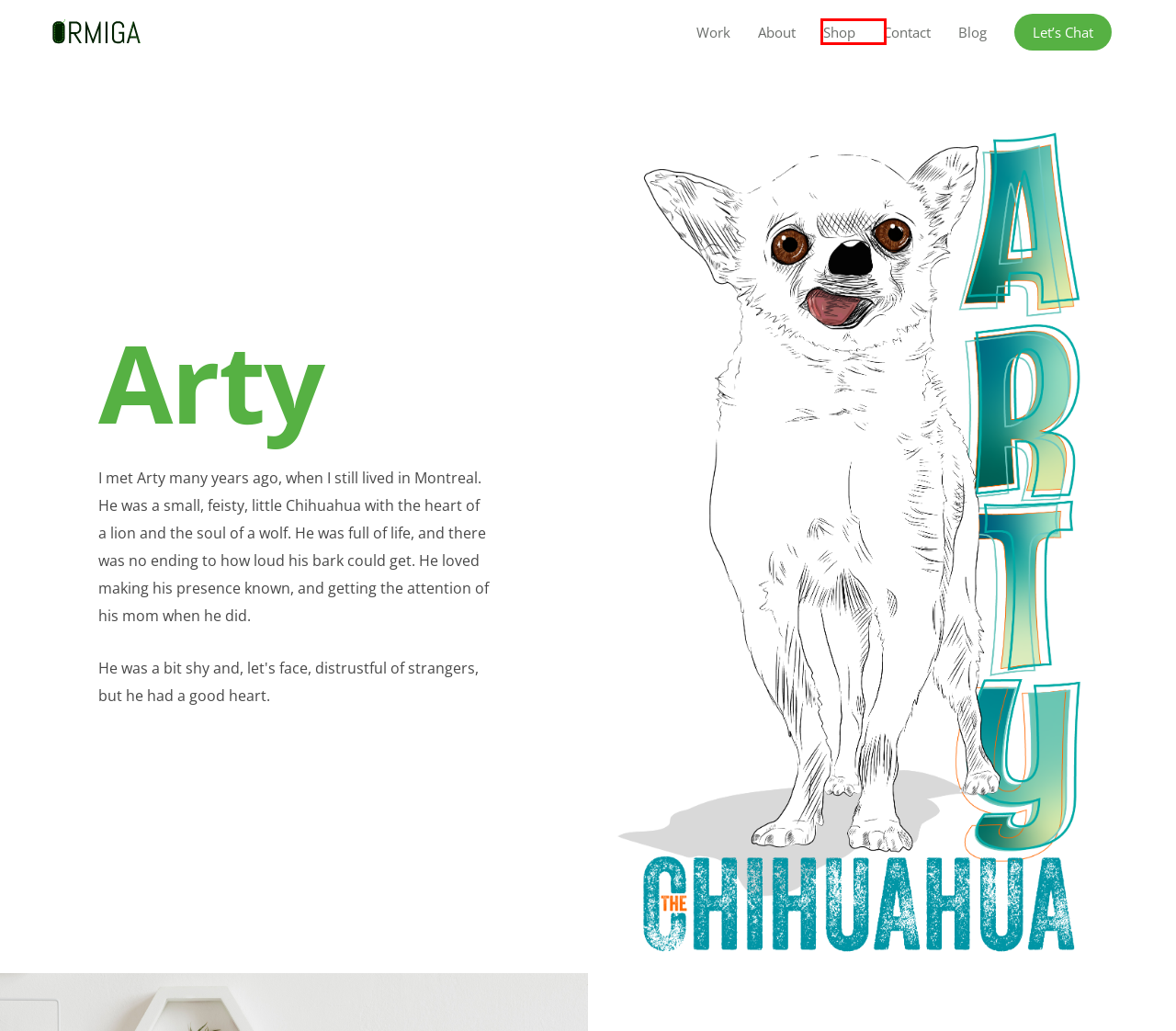Given a screenshot of a webpage with a red bounding box highlighting a UI element, determine which webpage description best matches the new webpage that appears after clicking the highlighted element. Here are the candidates:
A. Blog – Ormiga Creative
B. Ormiga Creative – Creative Studio
C. About – Ormiga Creative
D. Ecoloodi – Ormiga Creative
E. Paragon Illustration – Ormiga Creative
F. Contact – Ormiga Creative
G. Work – Ormiga Creative
H. Shop – Ormiga Creative

H